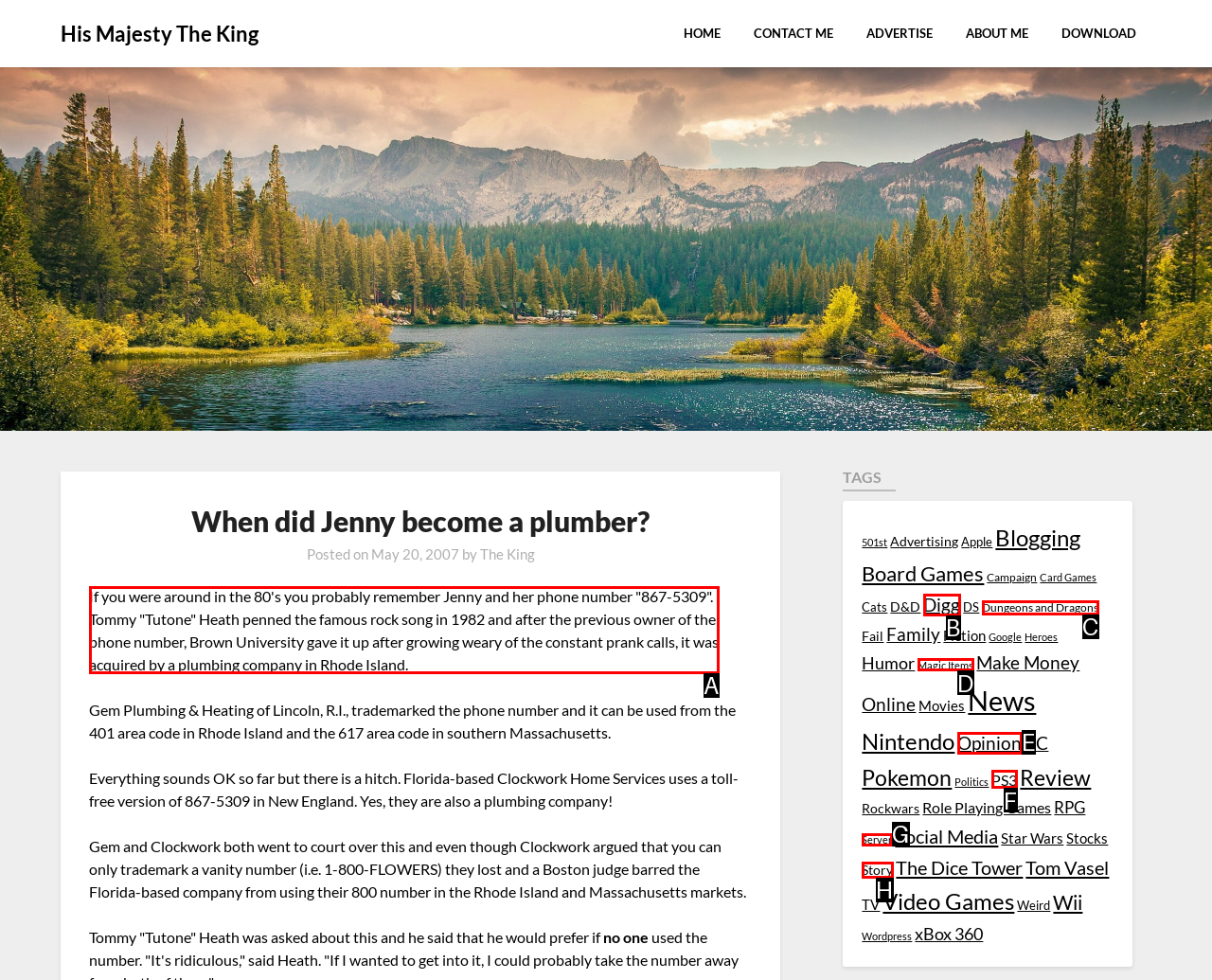Point out the letter of the HTML element you should click on to execute the task: Read the article about Jenny and her phone number
Reply with the letter from the given options.

A